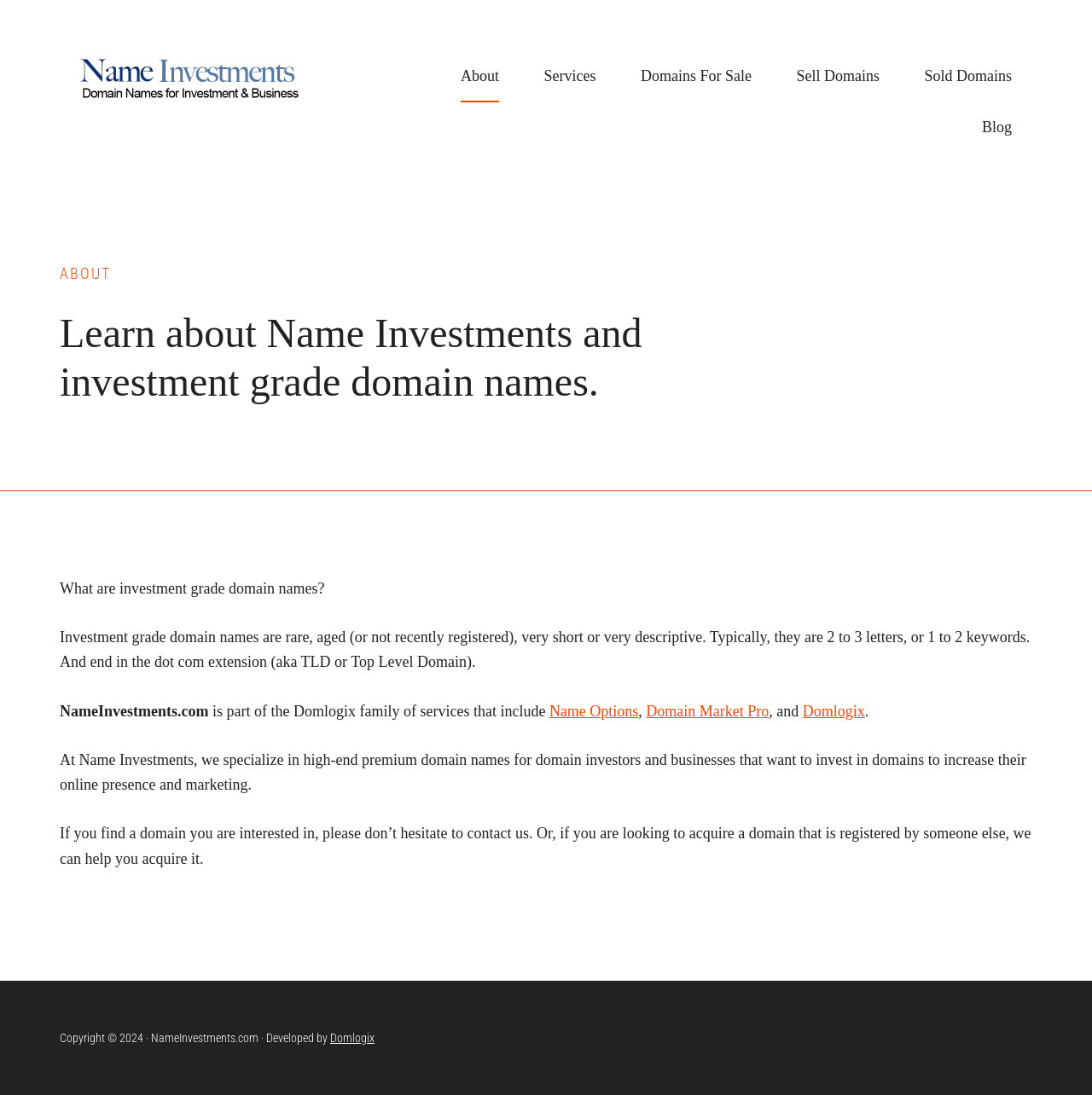Identify the bounding box coordinates for the UI element described as follows: "Sold Domains". Ensure the coordinates are four float numbers between 0 and 1, formatted as [left, top, right, bottom].

[0.846, 0.047, 0.927, 0.093]